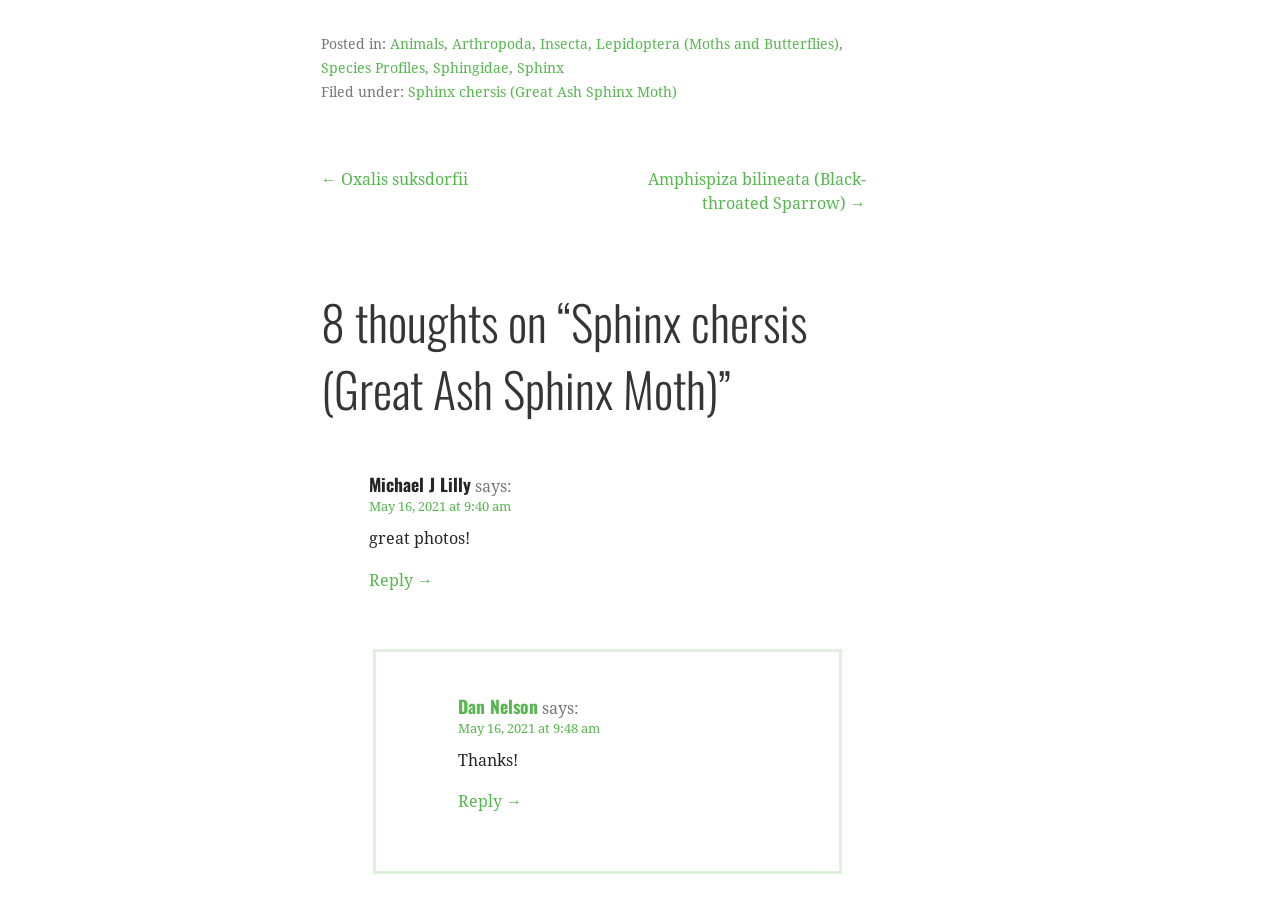What is the navigation link below the post?
Based on the screenshot, provide your answer in one word or phrase.

← Oxalis suksdorfii and Amphispiza bilineata (Black-throated Sparrow) →